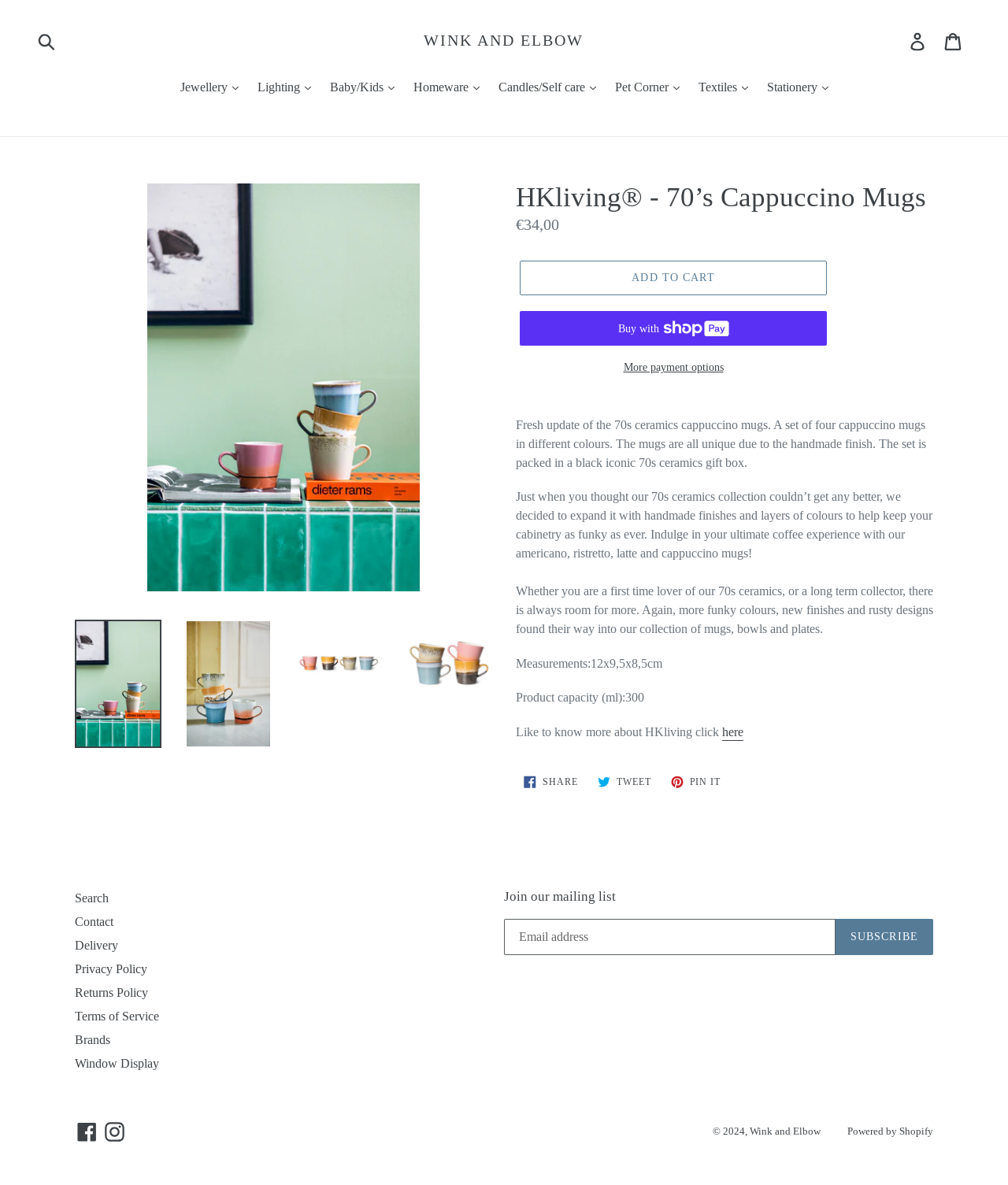What is the material of the 70's Cappuccino Mugs gift box?
Please utilize the information in the image to give a detailed response to the question.

The material of the 70's Cappuccino Mugs gift box can be found in the product description 'The set is packed in a black iconic 70s ceramics gift box'.